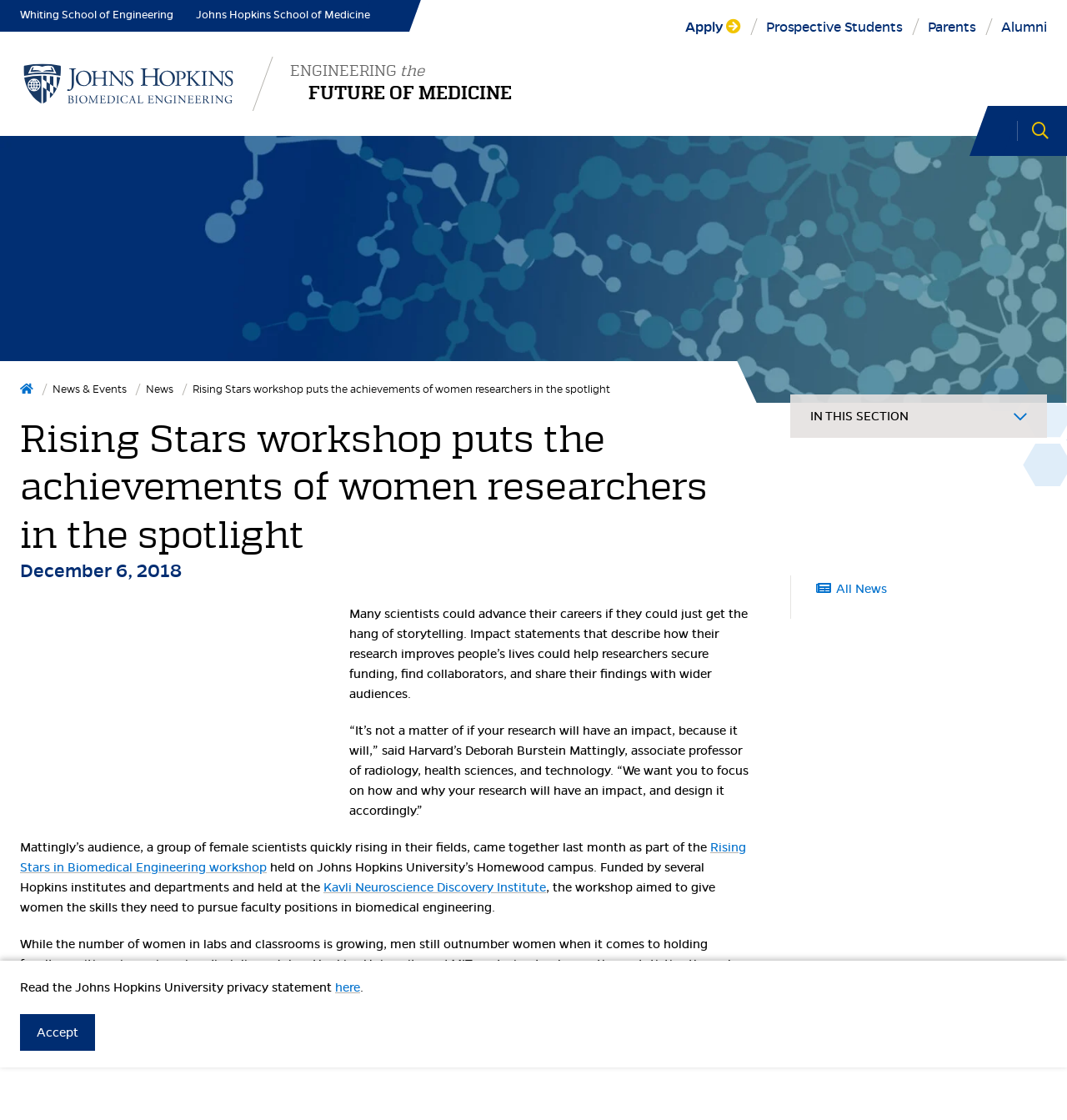Specify the bounding box coordinates of the region I need to click to perform the following instruction: "Go to Whiting School of Engineering". The coordinates must be four float numbers in the range of 0 to 1, i.e., [left, top, right, bottom].

[0.019, 0.0, 0.162, 0.028]